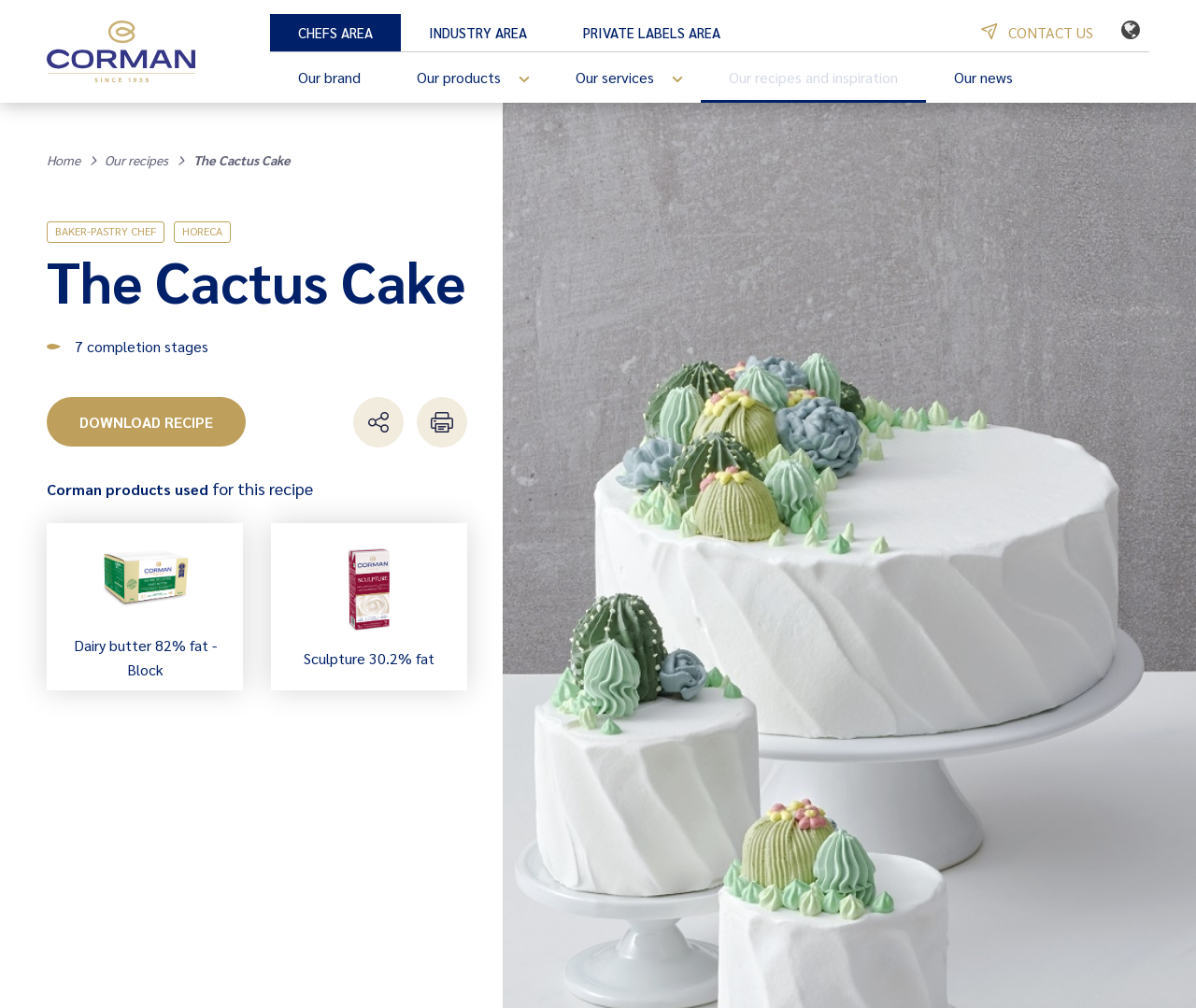Offer a comprehensive description of the webpage’s content and structure.

The webpage appears to be a recipe page for "The Cactus Cake" on the Corman International website. At the top left, there is a logo of Corman International, accompanied by a link to the homepage. Below the logo, there are several navigation links, including "Our brand", "Our products", "Find a distributor", and more, which are arranged horizontally across the page.

On the top right, there is a section with links to different areas of the website, including "CHEFS AREA", "INDUSTRY AREA", and "PRIVATE LABELS AREA". Below this section, there is a link to "Home" and "Our recipes", which are part of the main navigation.

The main content of the page is dedicated to the recipe, with a heading that reads "The Cactus Cake" and a description that mentions it has 7 completion stages. Below the heading, there are links to download the recipe and share the page on social media.

The recipe itself is not explicitly described, but there is a list of Corman products used, including "Dairy butter 82% fat - Block" and "Sculpture 30.2% fat". These links are arranged vertically, with the product names and descriptions listed below each other.

Throughout the page, there are several images, including the Corman International logo, navigation icons, and social media sharing icons. The overall layout is organized, with clear headings and concise text, making it easy to navigate and find the desired information.